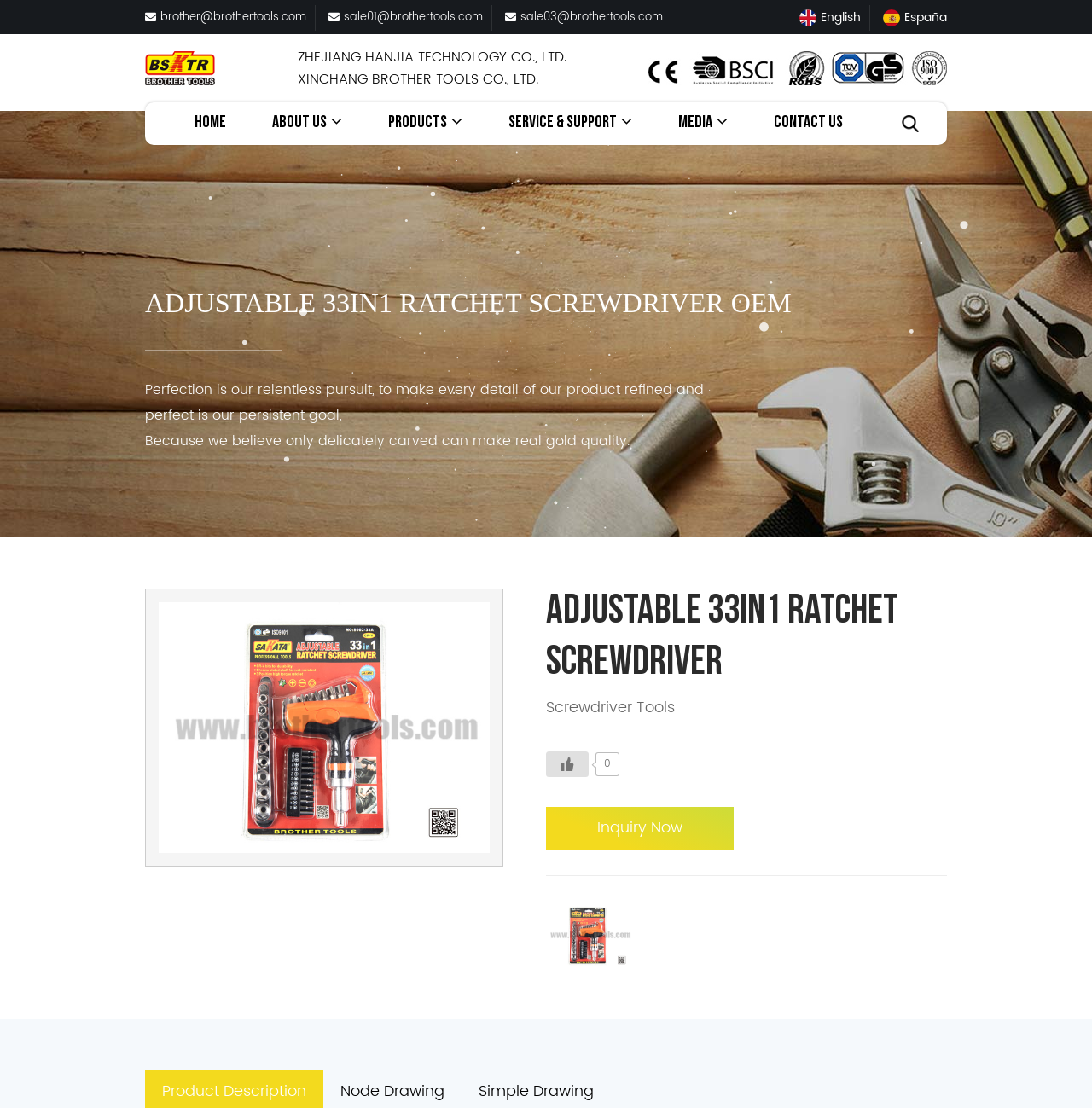Locate the bounding box coordinates of the area to click to fulfill this instruction: "Click the 'HOME' link". The bounding box should be presented as four float numbers between 0 and 1, in the order [left, top, right, bottom].

[0.178, 0.092, 0.207, 0.131]